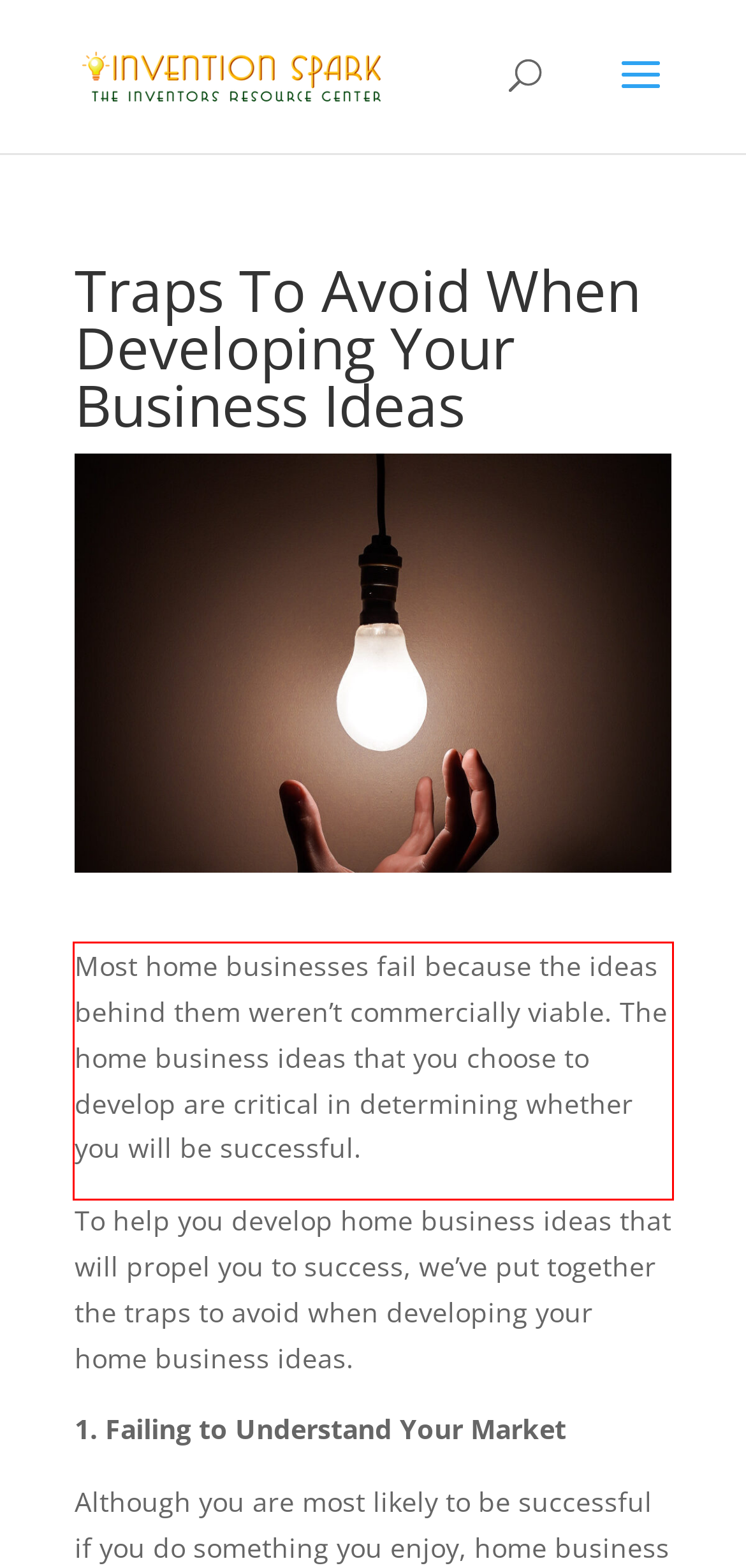Look at the provided screenshot of the webpage and perform OCR on the text within the red bounding box.

Most home businesses fail because the ideas behind them weren’t commercially viable. The home business ideas that you choose to develop are critical in determining whether you will be successful.